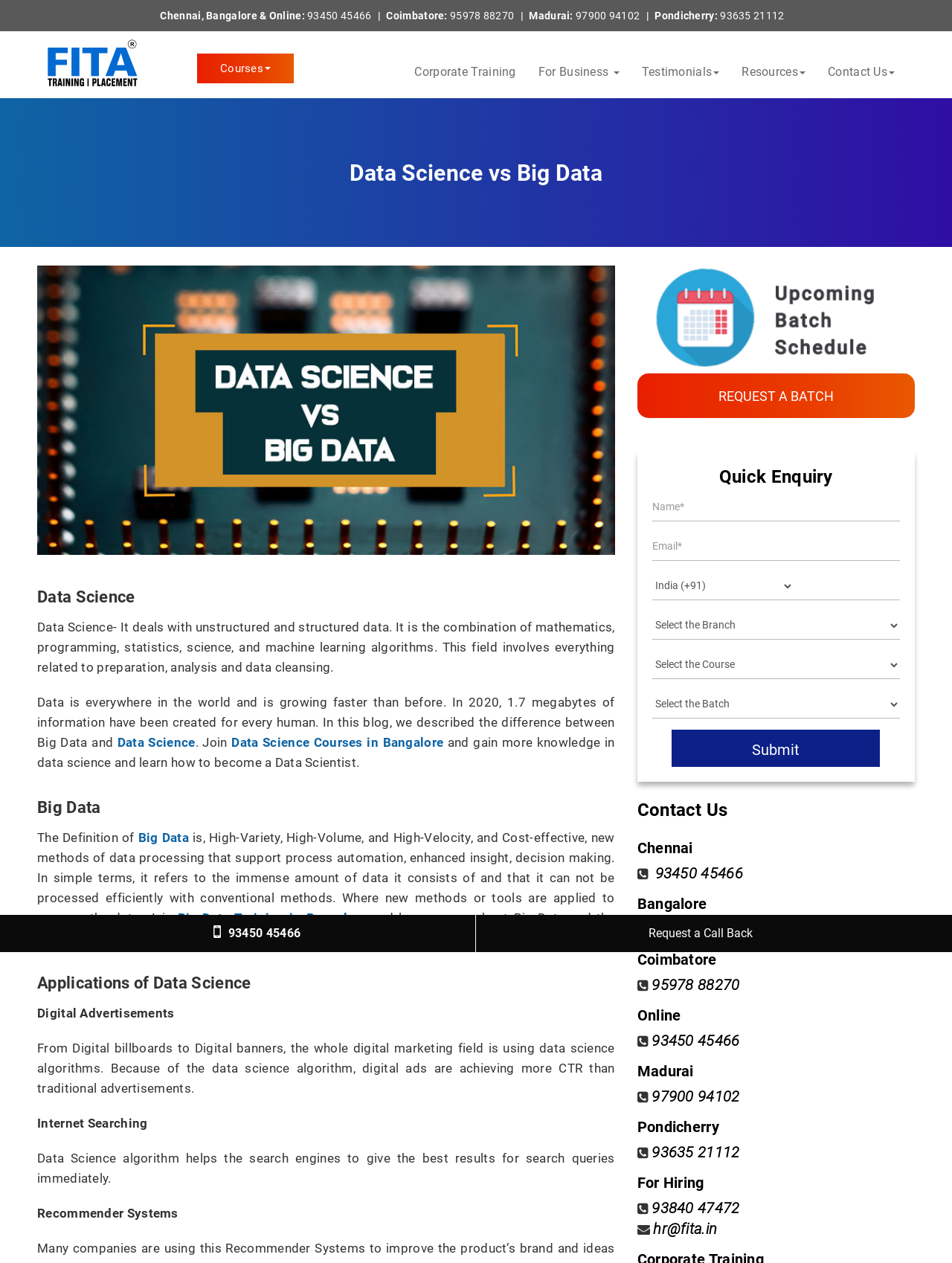Answer the question with a brief word or phrase:
What is the purpose of the REQUEST A BATCH button?

To request a batch